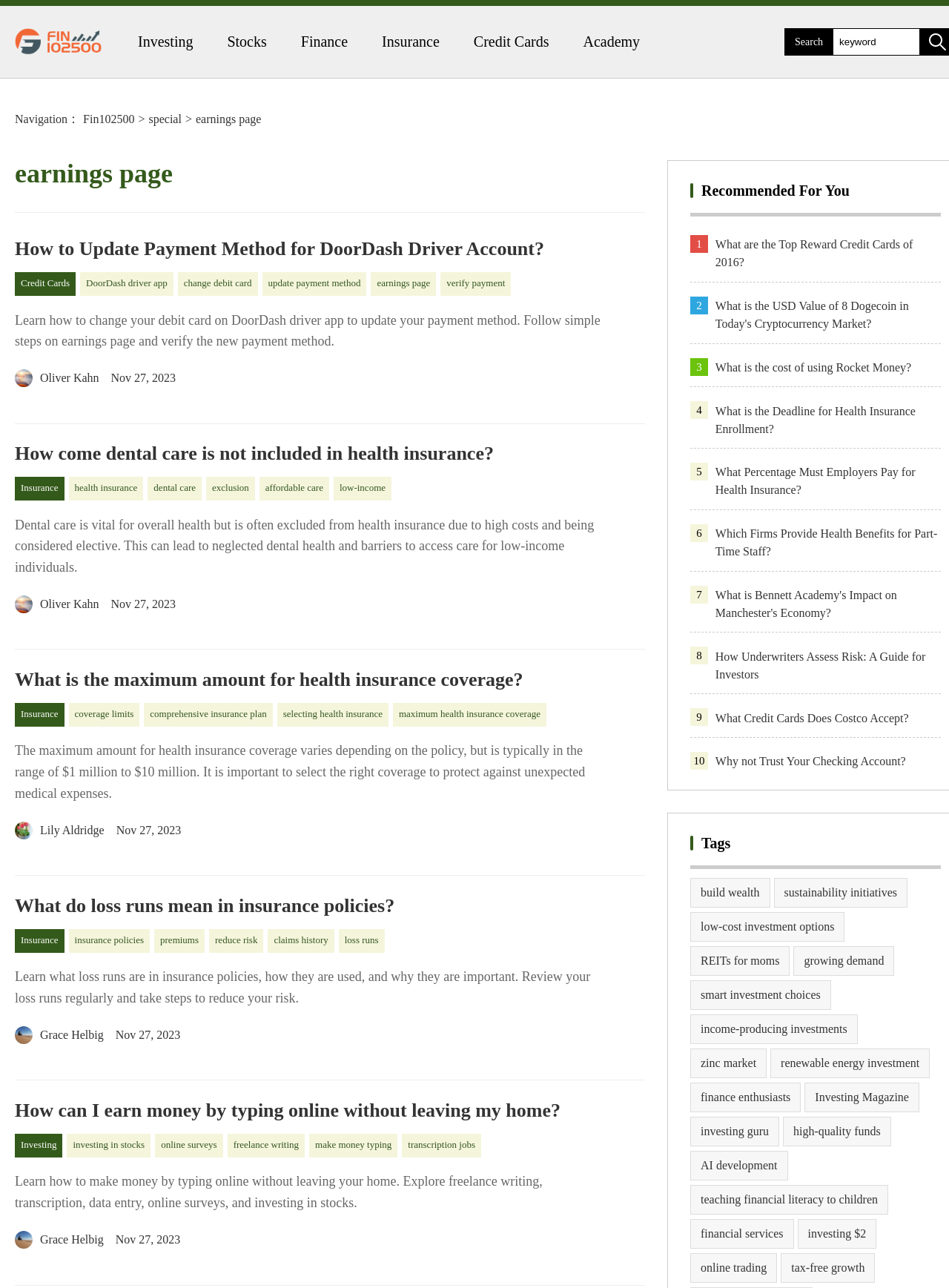Provide a one-word or one-phrase answer to the question:
What is the recommended section for?

Personalized content